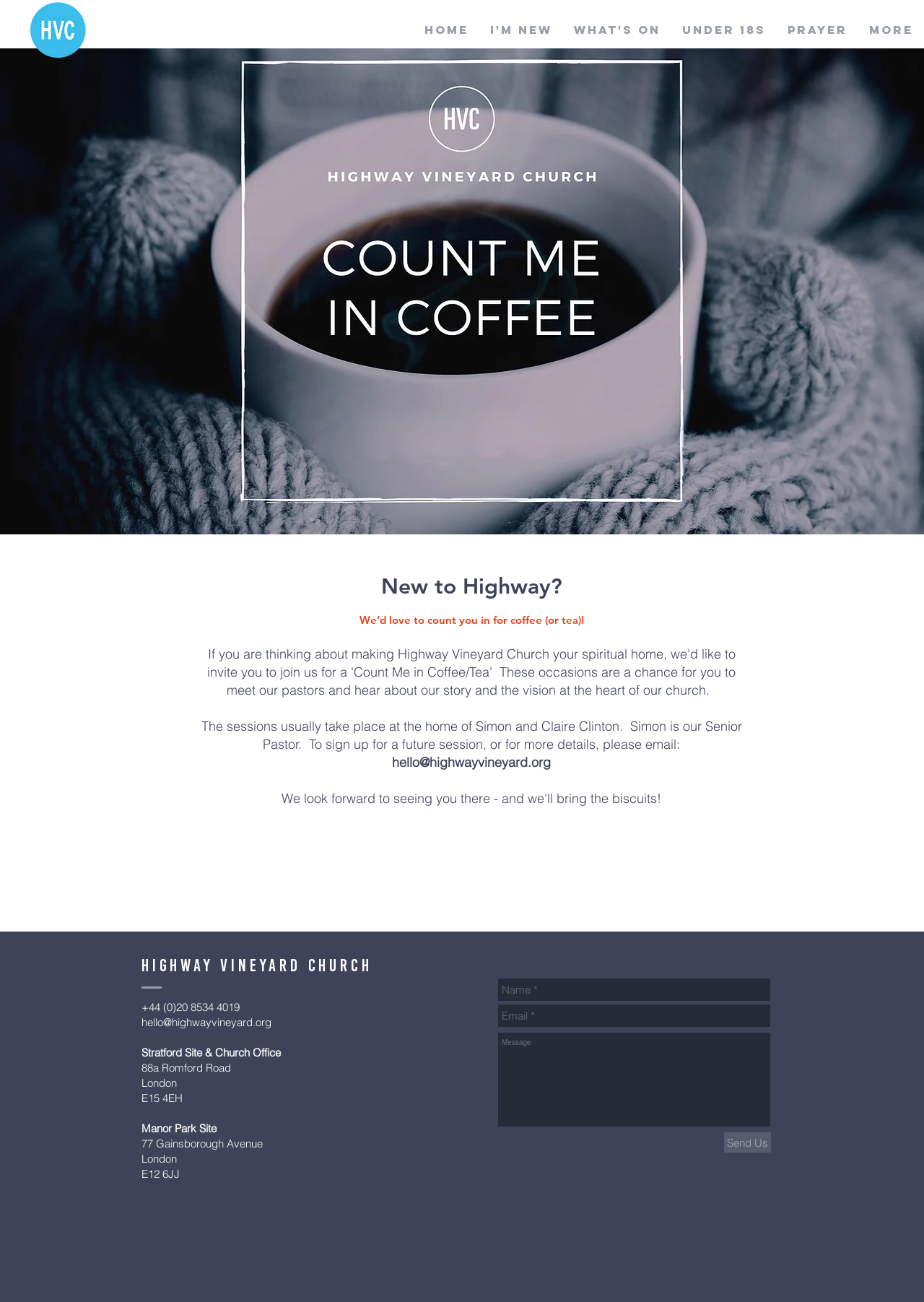Please reply to the following question using a single word or phrase: 
What is the email address to contact for more details about the 'Count Me in Coffee/Tea' sessions?

hello@highwayvineyard.org